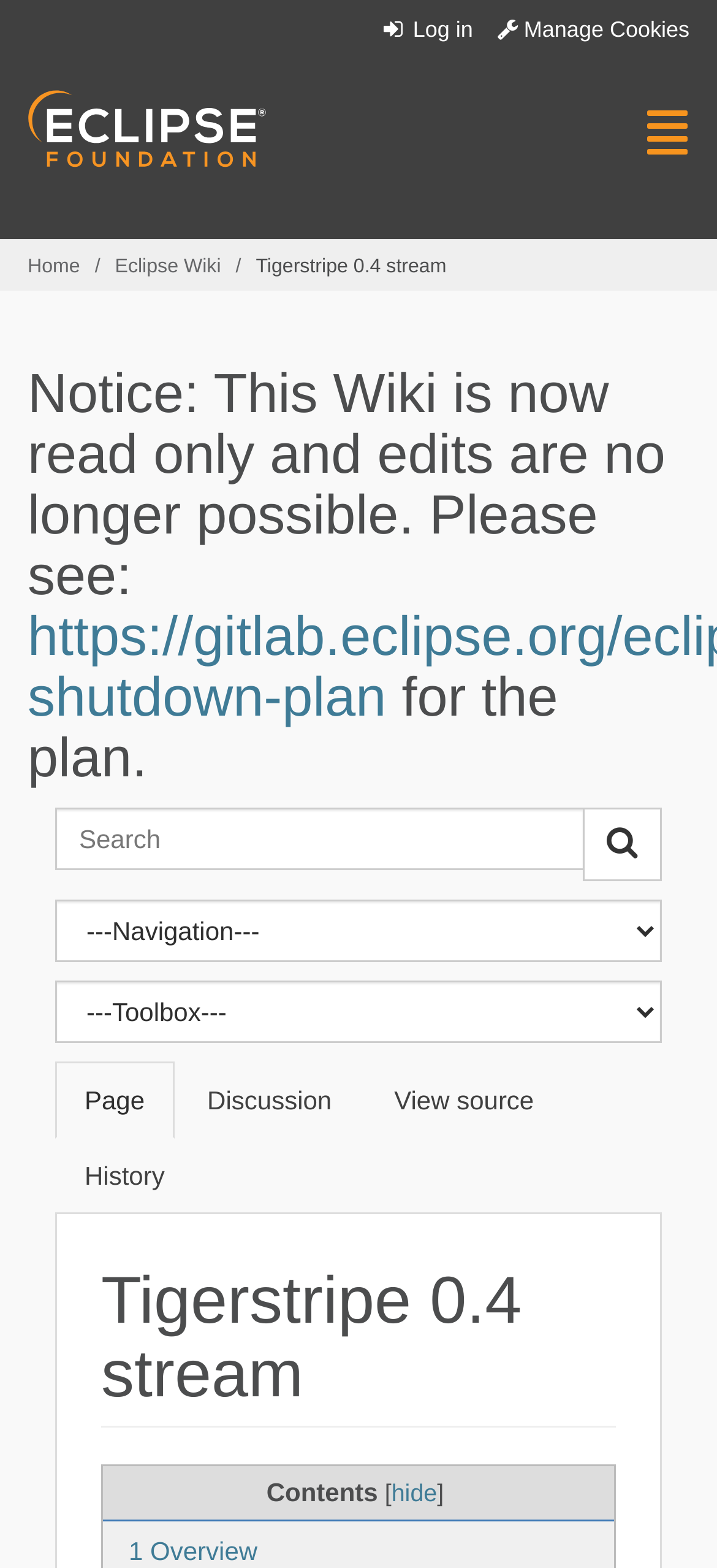Is there a 'Contents' section on the webpage?
Please give a detailed and elaborate answer to the question based on the image.

The 'Contents' section is located at [0.372, 0.942, 0.527, 0.961] and contains links. This indicates that the 'Contents' section is present on the webpage.